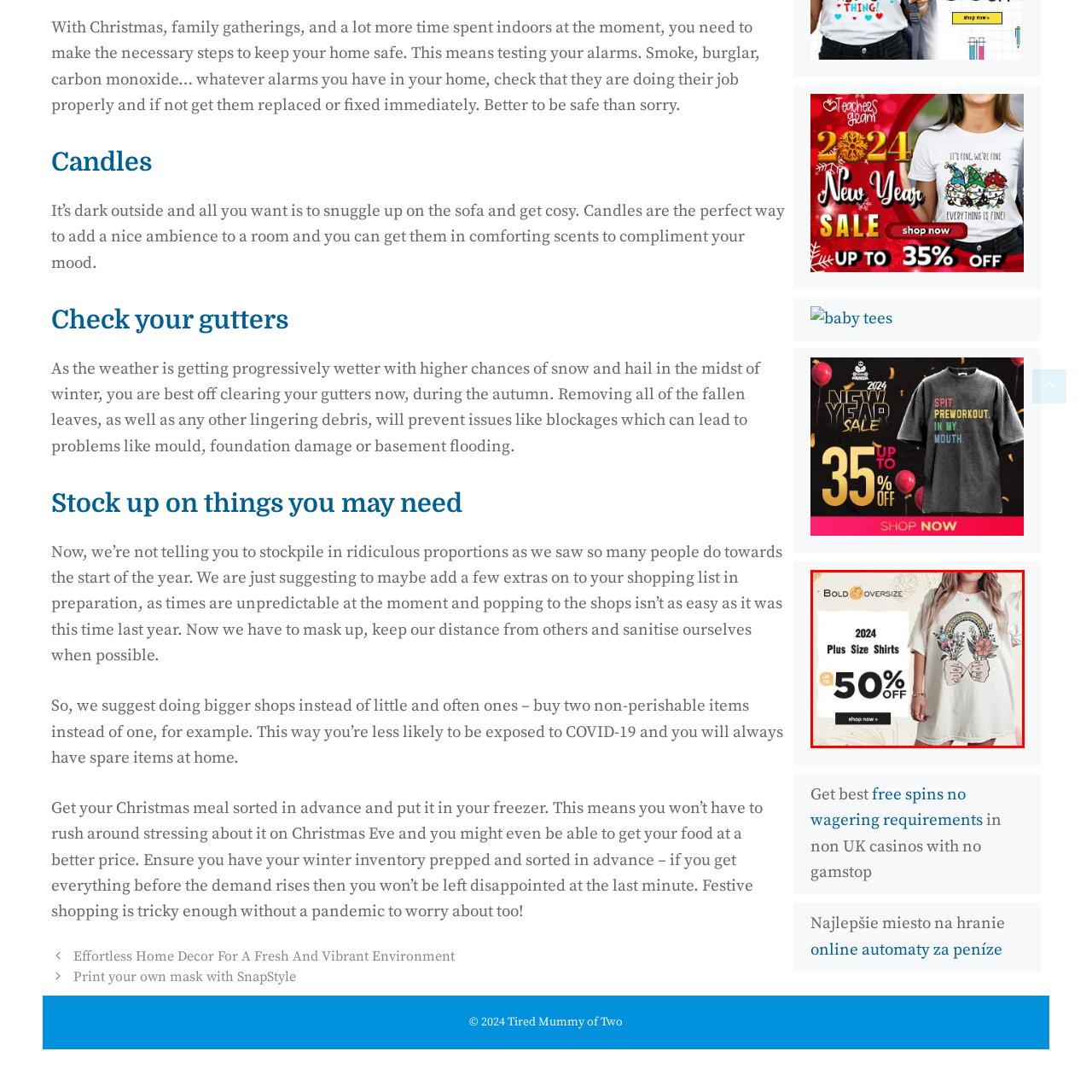Detail the features and components of the image inside the red outline.

This promotional image features a trendy oversized shirt designed for plus-size individuals, showcasing a vibrant graphic print that includes a rainbow and floral designs held by two hands. The shirt is styled in a relaxed fit, emphasizing comfort and fashion for 2024. The background is adorned with subtle floral motifs, enhancing the aesthetic appeal. A prominent discount message highlights "UP TO 50% OFF," inviting customers to take advantage of the special offer. An encouraging call to action, "shop now," motivates viewers to explore the latest collection from Bold Oversize, making it an appealing choice for those seeking stylish and inclusive clothing options.